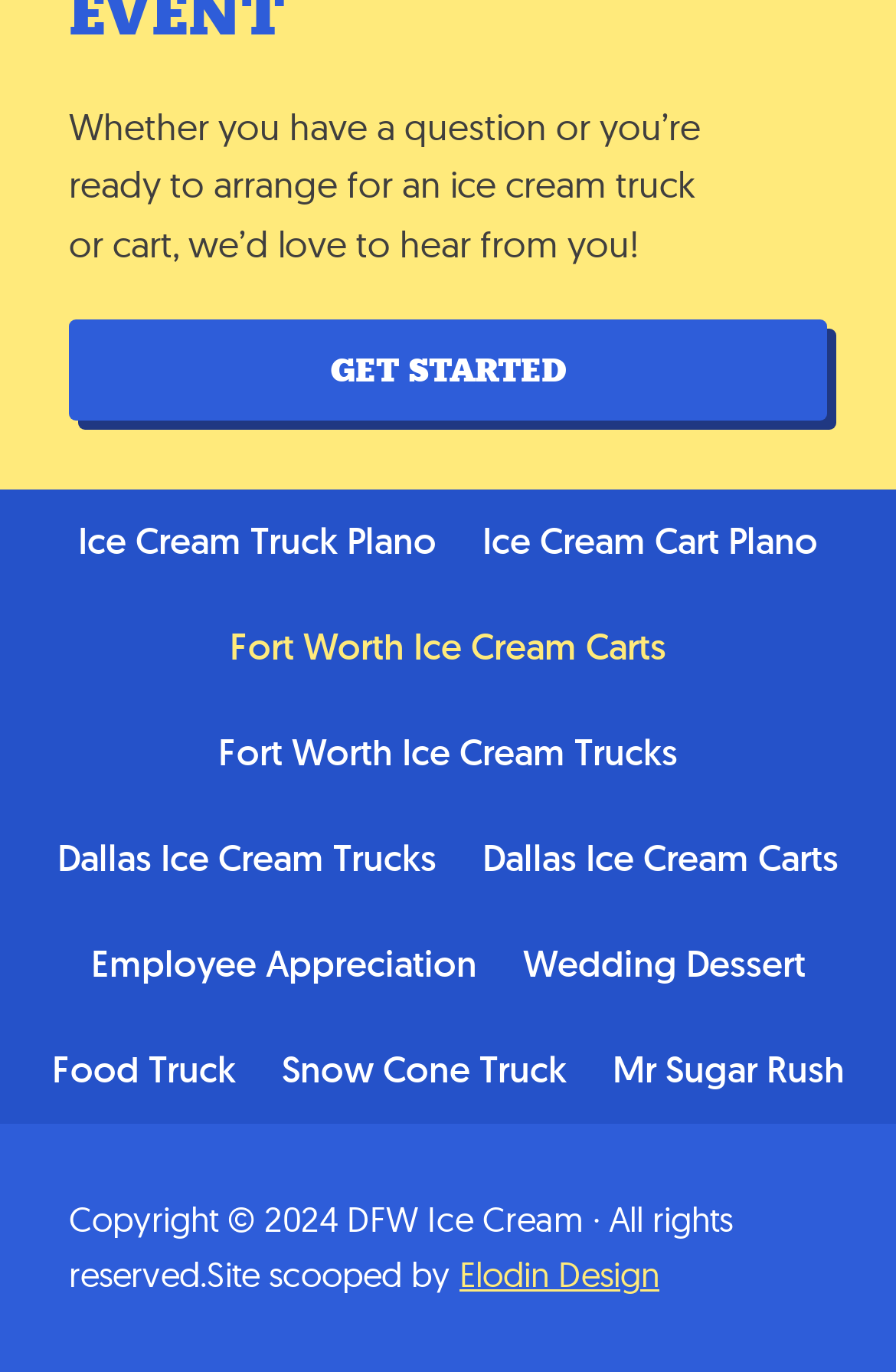Answer briefly with one word or phrase:
What is the company's name?

DFW Ice Cream